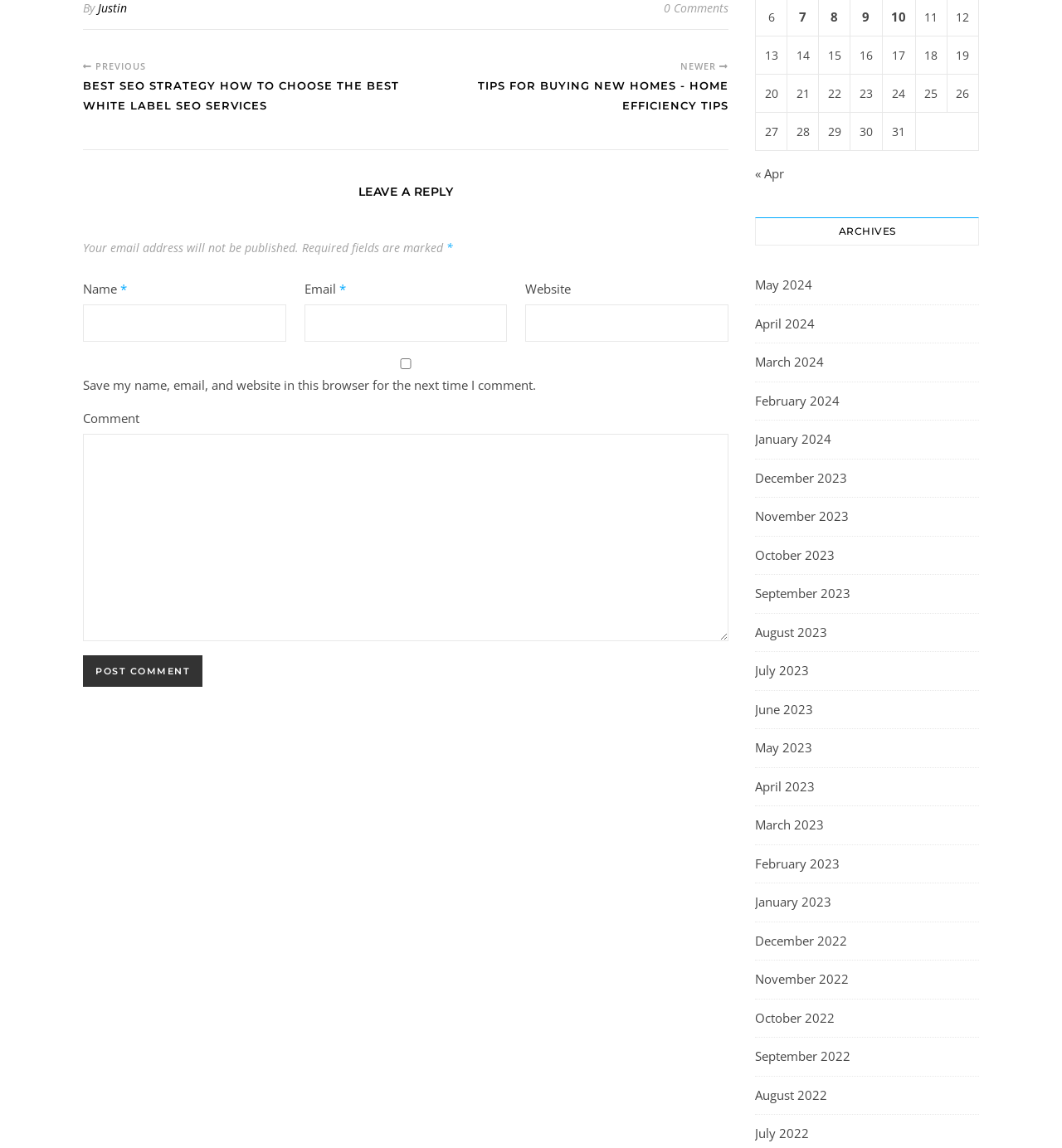Use a single word or phrase to answer the question: 
What is the purpose of the checkbox in the comment form?

Save user data